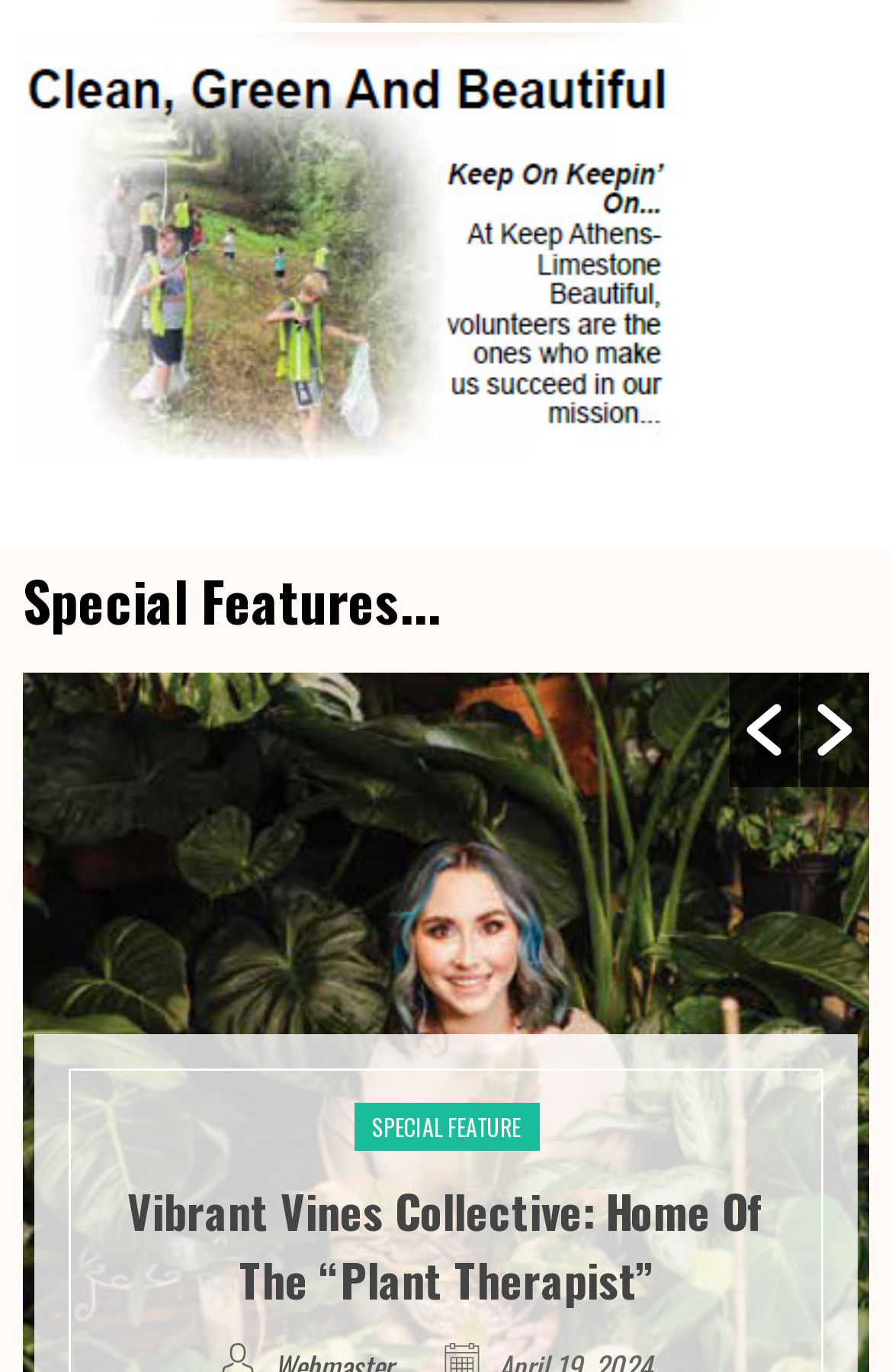What is the text of the link inside the first button?
Refer to the screenshot and answer in one word or phrase.

SPECIAL FEATURE